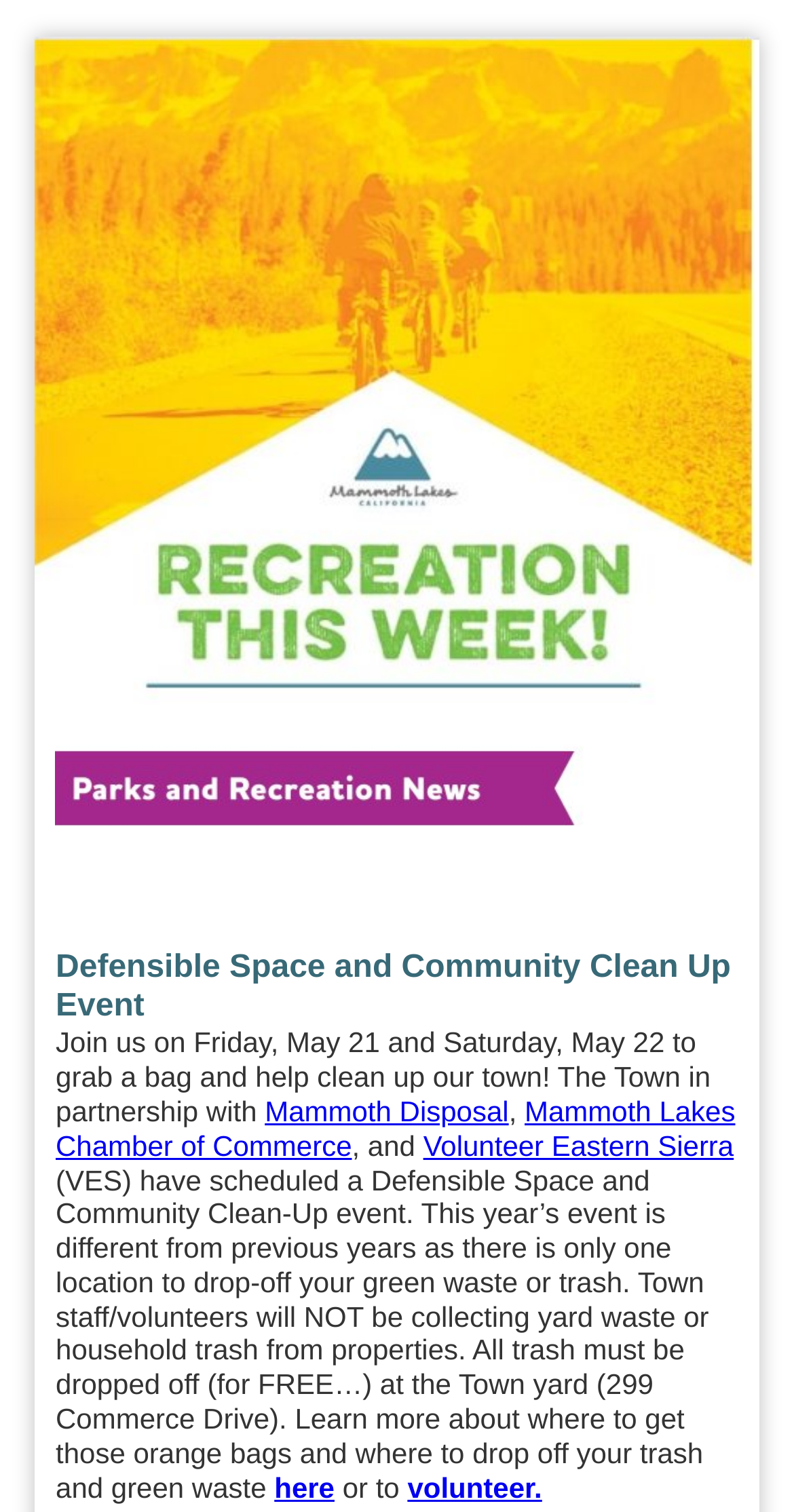Identify the bounding box for the UI element specified in this description: "Volunteer Eastern Sierra". The coordinates must be four float numbers between 0 and 1, formatted as [left, top, right, bottom].

[0.533, 0.747, 0.924, 0.768]